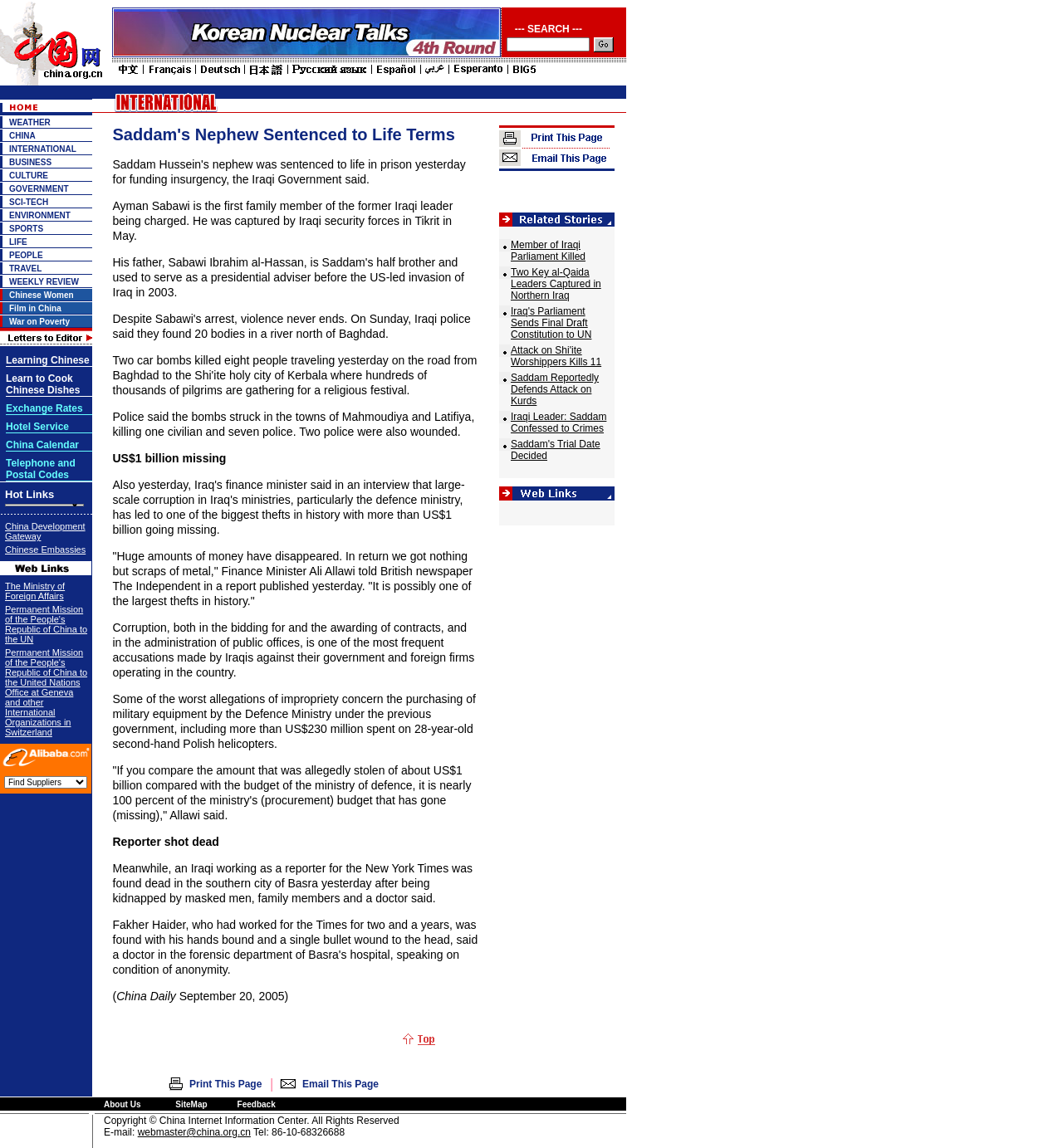How many images are in the top row of the table?
Based on the image, provide your answer in one word or phrase.

2